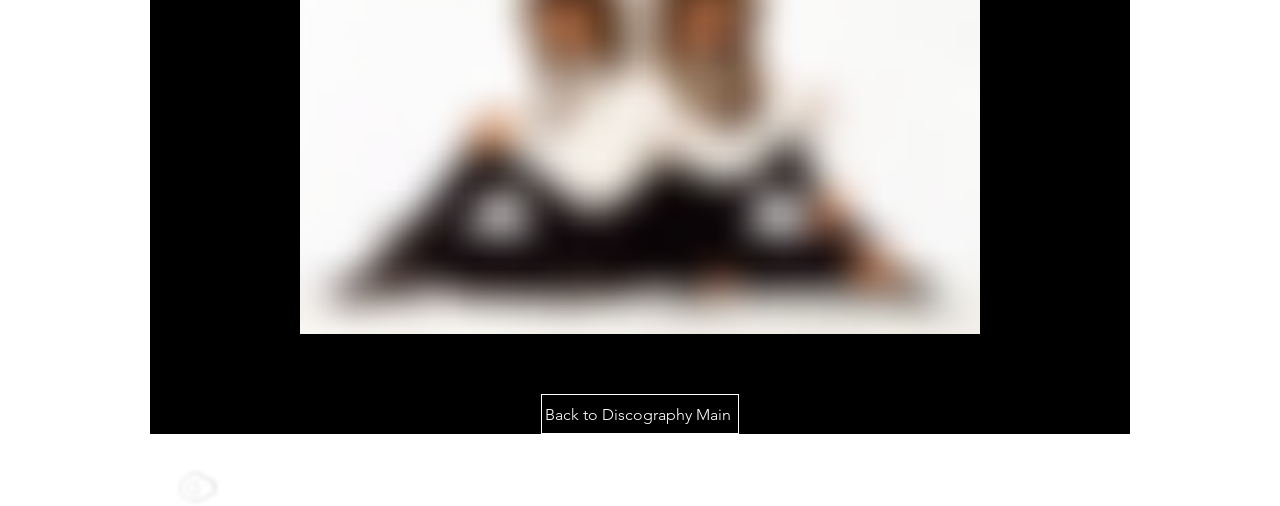Provide your answer to the question using just one word or phrase: What is the purpose of the 'Back to Discography Main' link?

Navigation